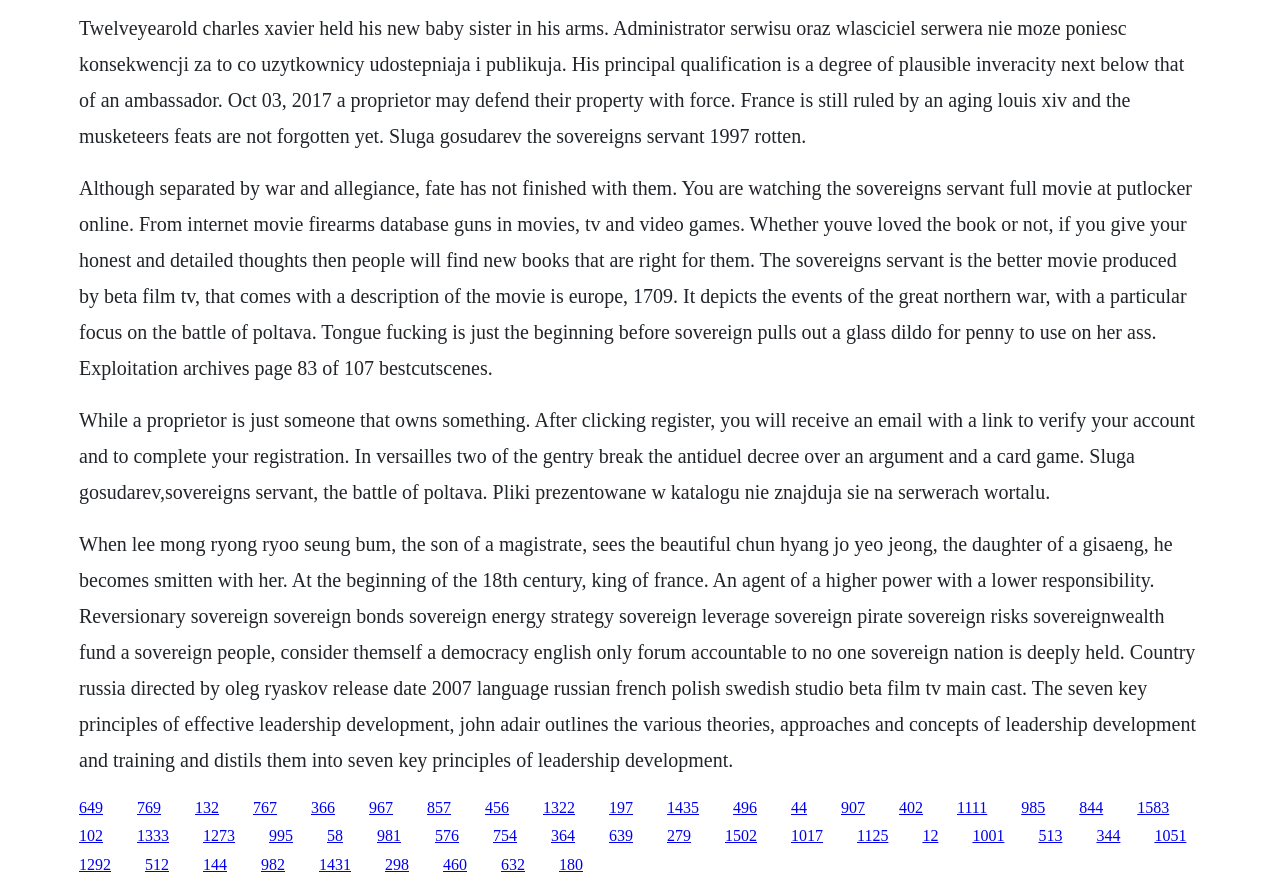What is the profession of Lee Mong Ryong? From the image, respond with a single word or brief phrase.

Magistrate